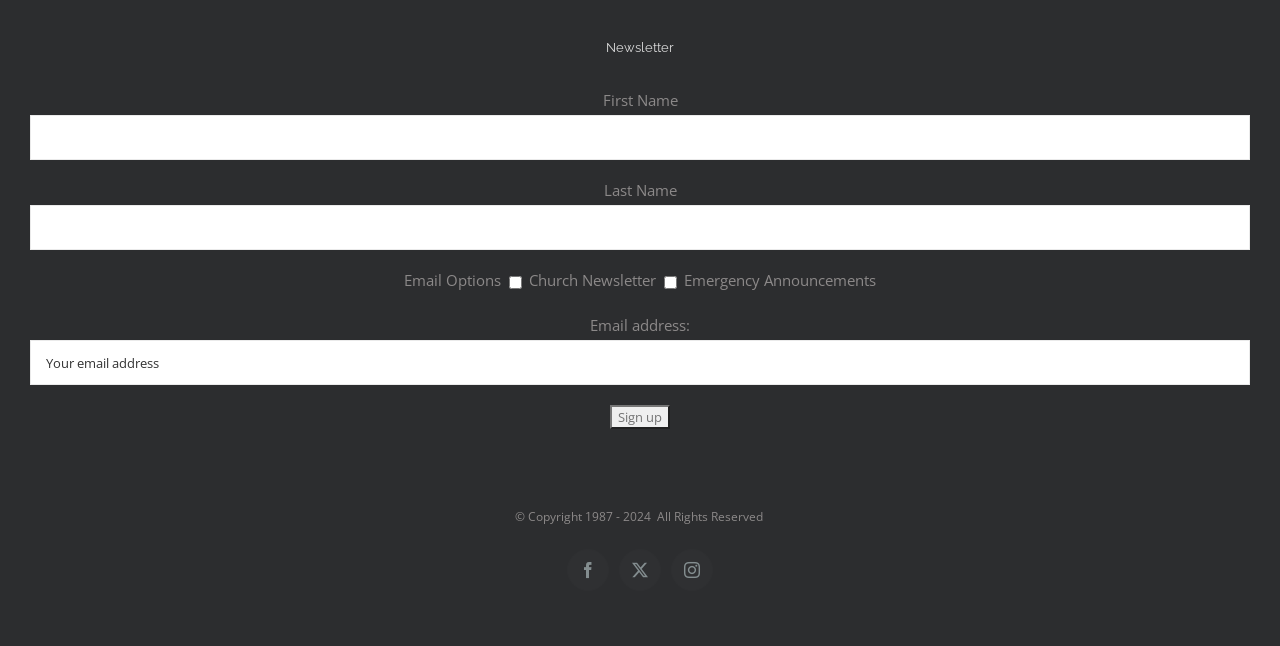How many types of newsletters can be subscribed to?
Please provide a single word or phrase in response based on the screenshot.

Two